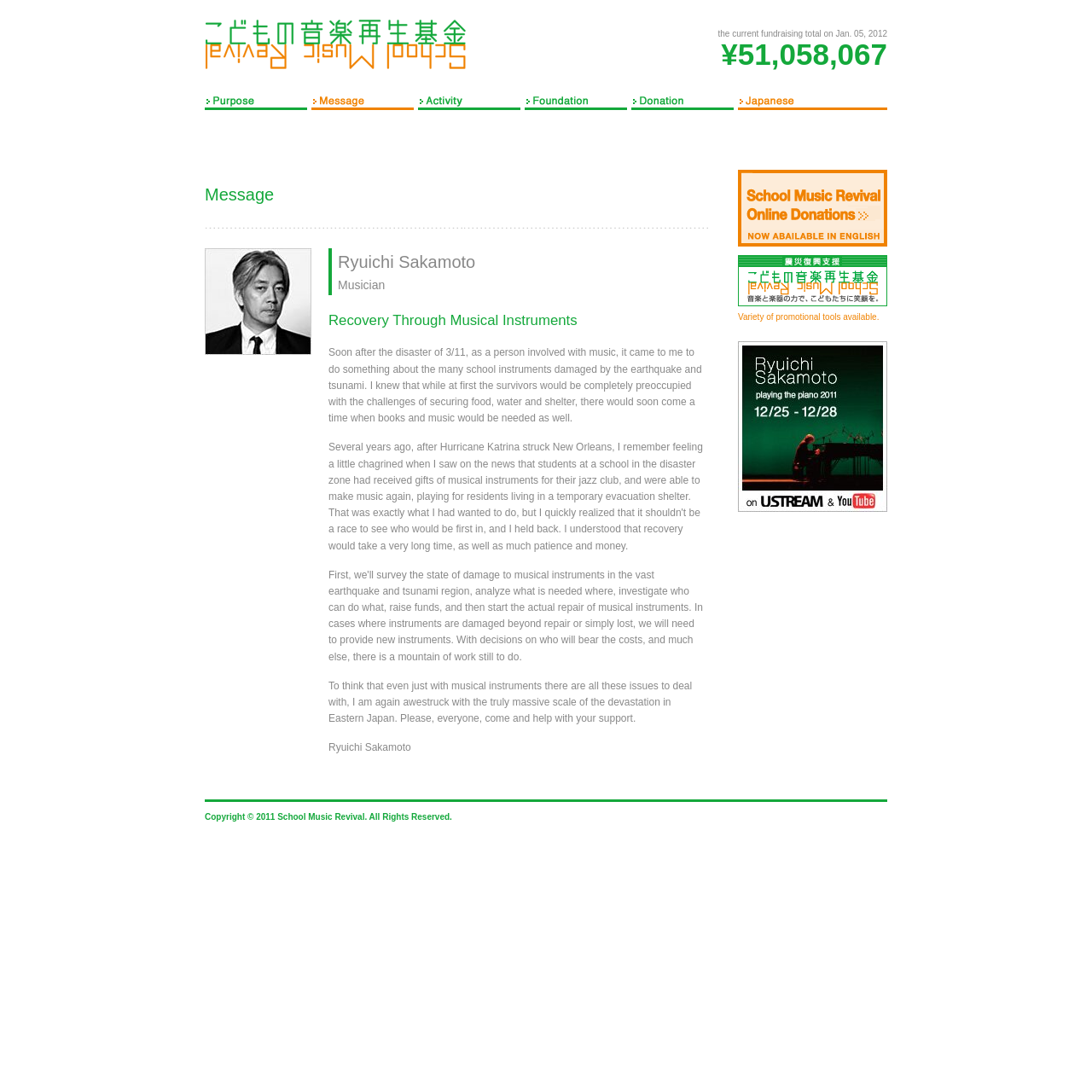Please reply with a single word or brief phrase to the question: 
Who is the musician supporting the project?

Ryuichi Sakamoto